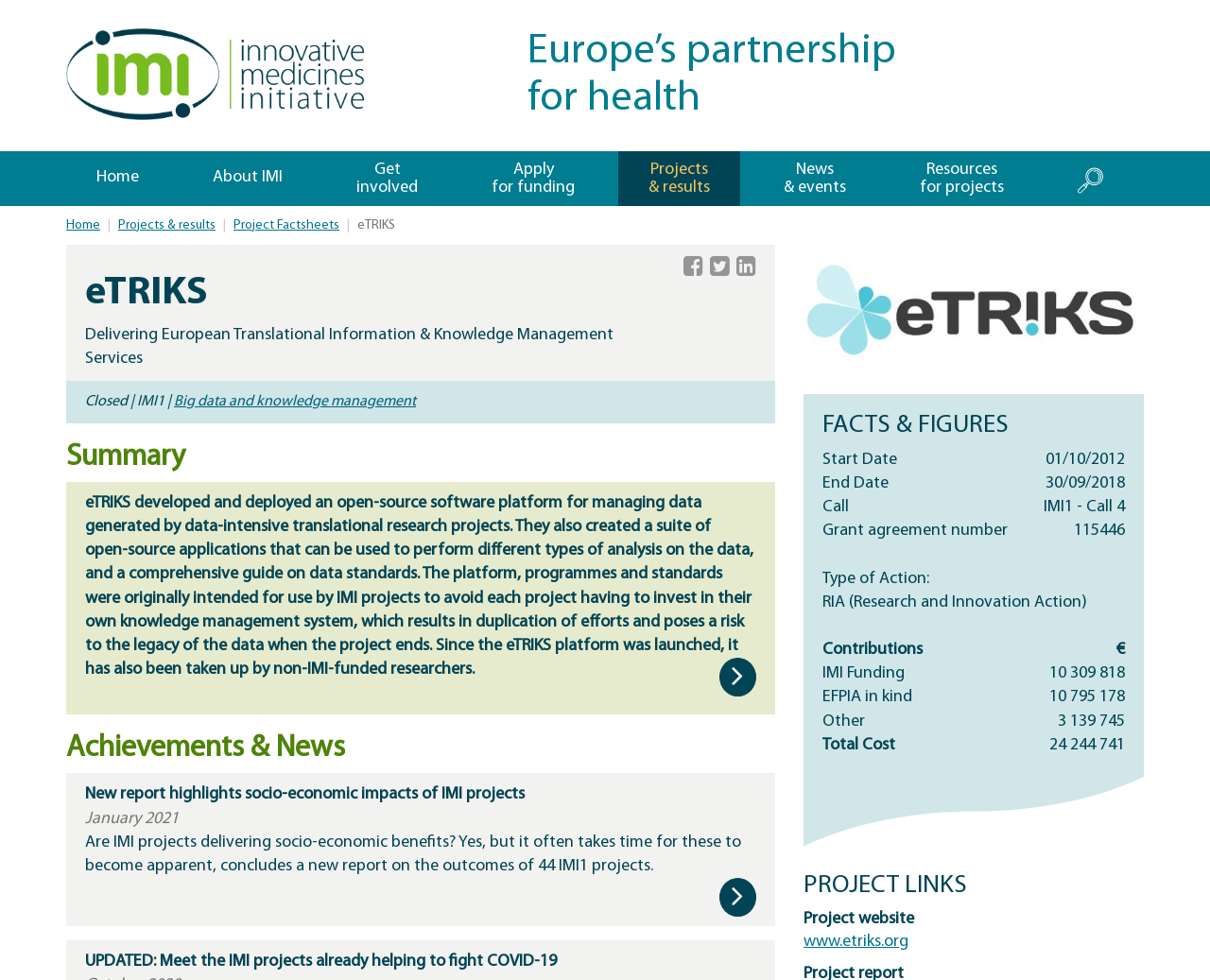Predict the bounding box of the UI element based on this description: "Apply for funding".

[0.381, 0.154, 0.5, 0.21]